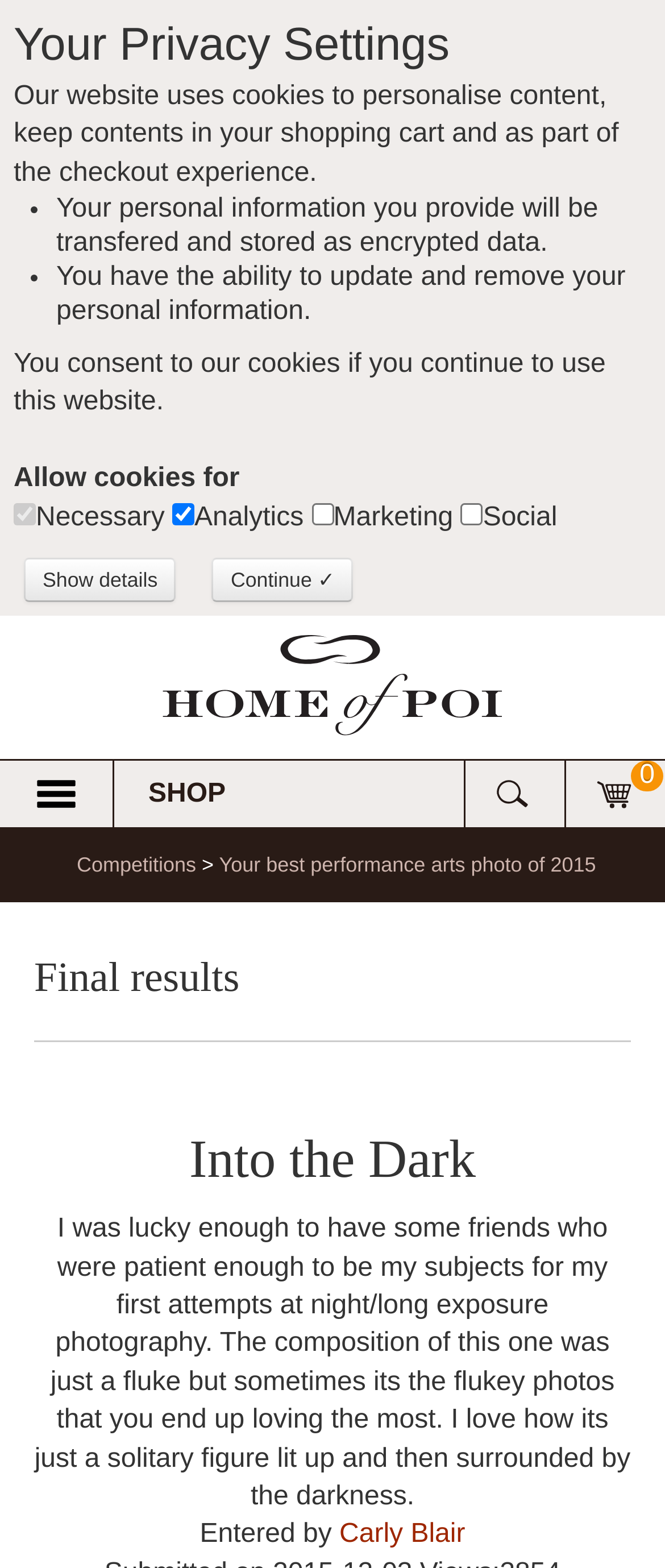Identify the bounding box coordinates of the element to click to follow this instruction: 'Click the 'Carly Blair' link'. Ensure the coordinates are four float values between 0 and 1, provided as [left, top, right, bottom].

[0.51, 0.97, 0.7, 0.988]